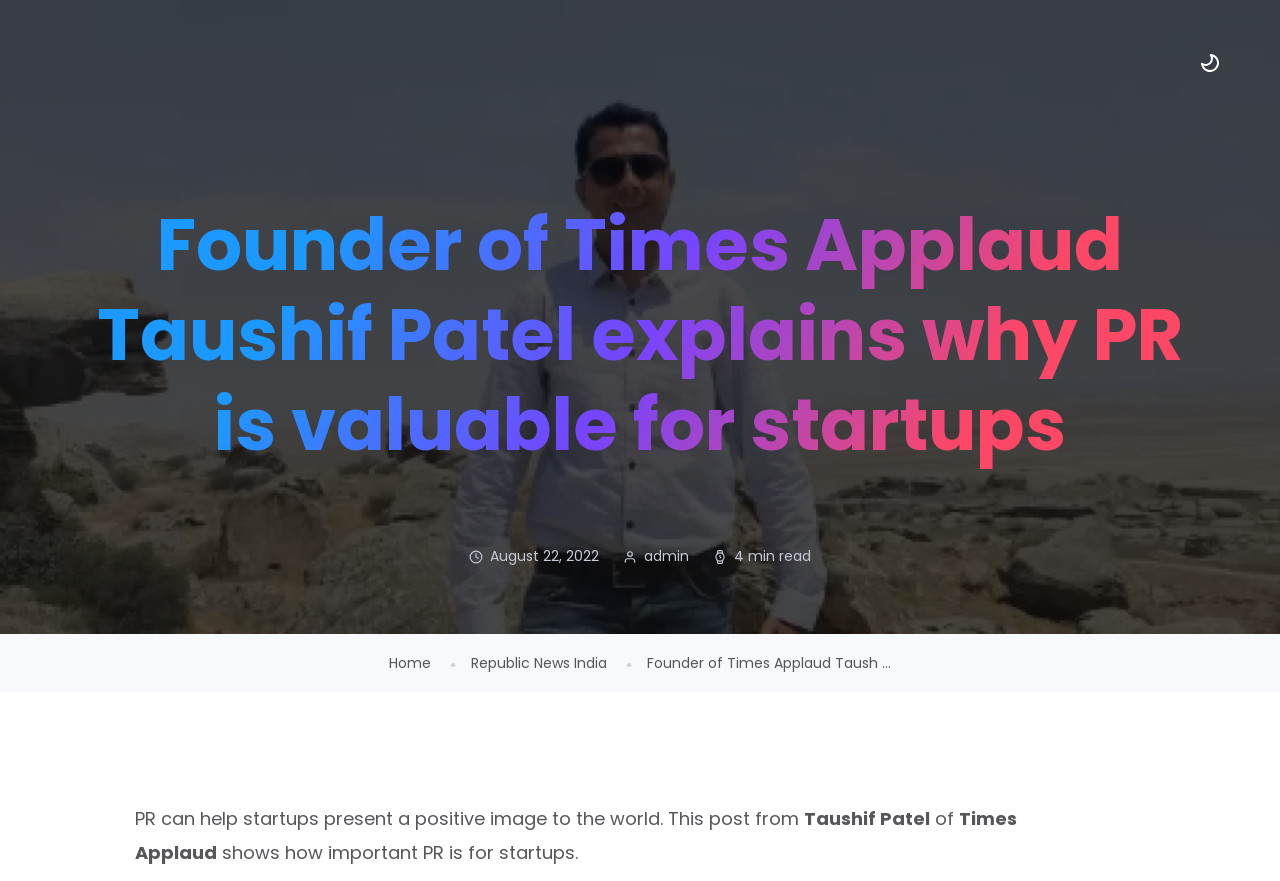How many social media icons are below the article title?
Answer the question with a single word or phrase by looking at the picture.

3